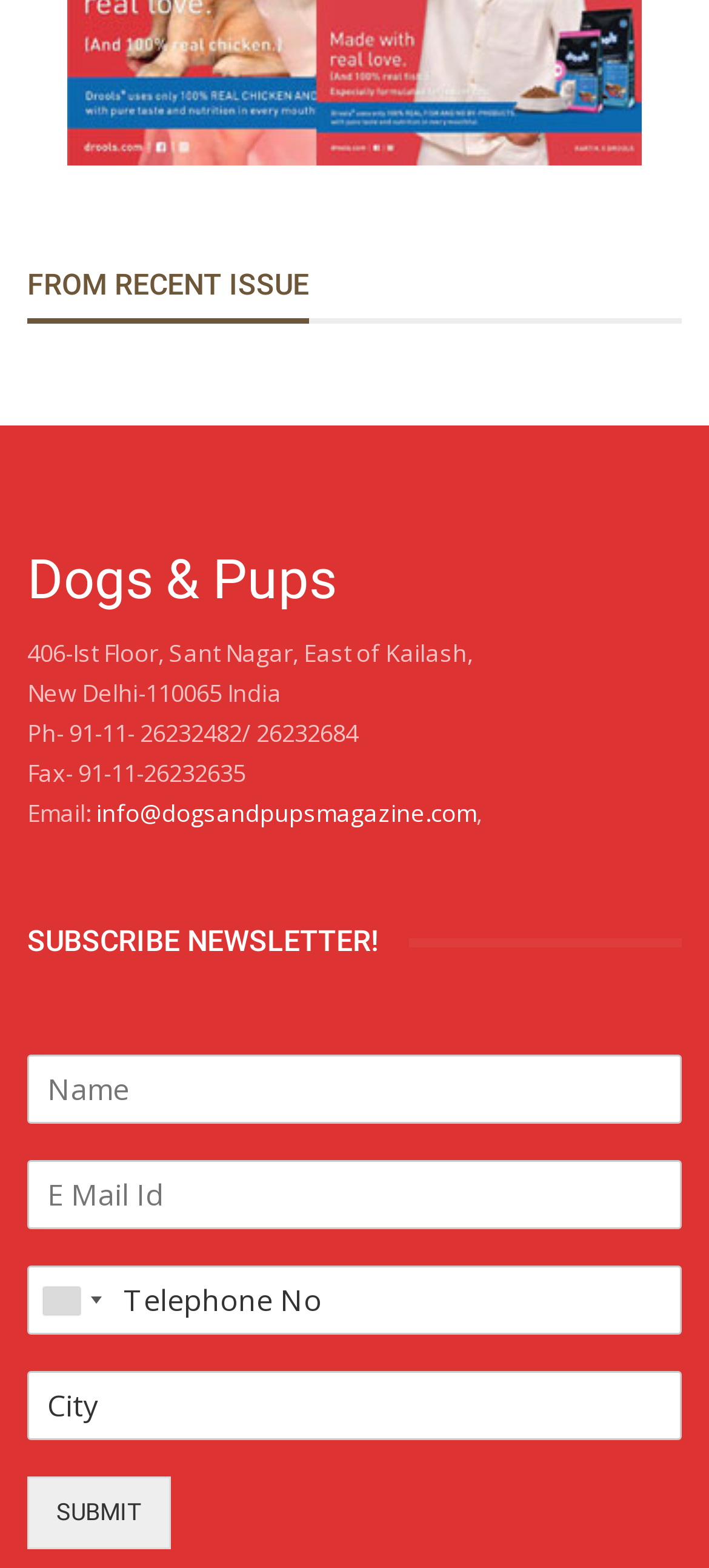Using the provided element description: "From Recent Issue", identify the bounding box coordinates. The coordinates should be four floats between 0 and 1 in the order [left, top, right, bottom].

[0.038, 0.169, 0.436, 0.194]